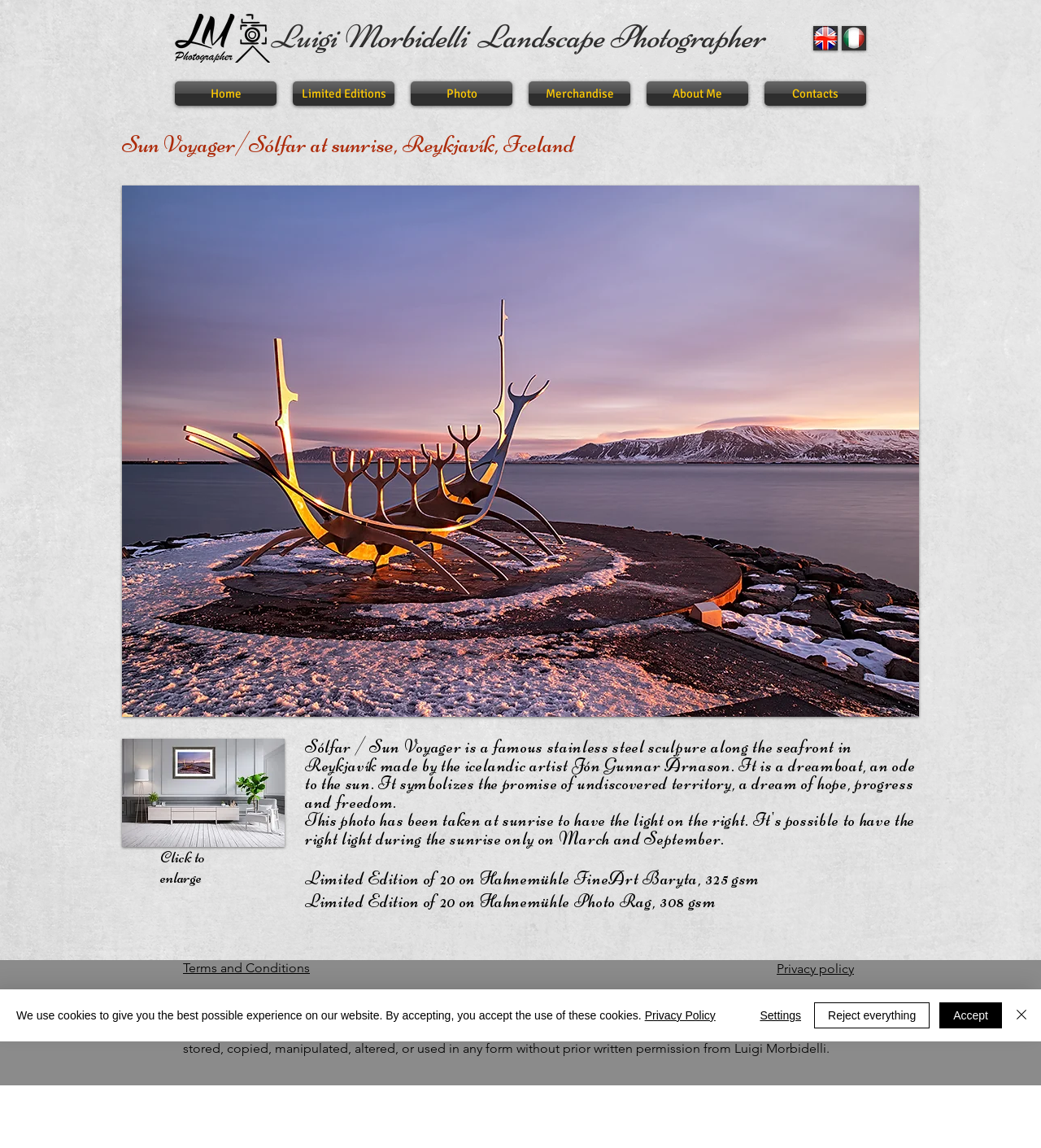What is the name of the artist who created the sculpture?
Based on the visual information, provide a detailed and comprehensive answer.

I found the answer by reading the text description of the sculpture, which states that 'Sólfar / Sun Voyager is a famous stainless steel sculpure along the seafront in Reykjavík made by the icelandic artist Jón Gunnar Árnason'.